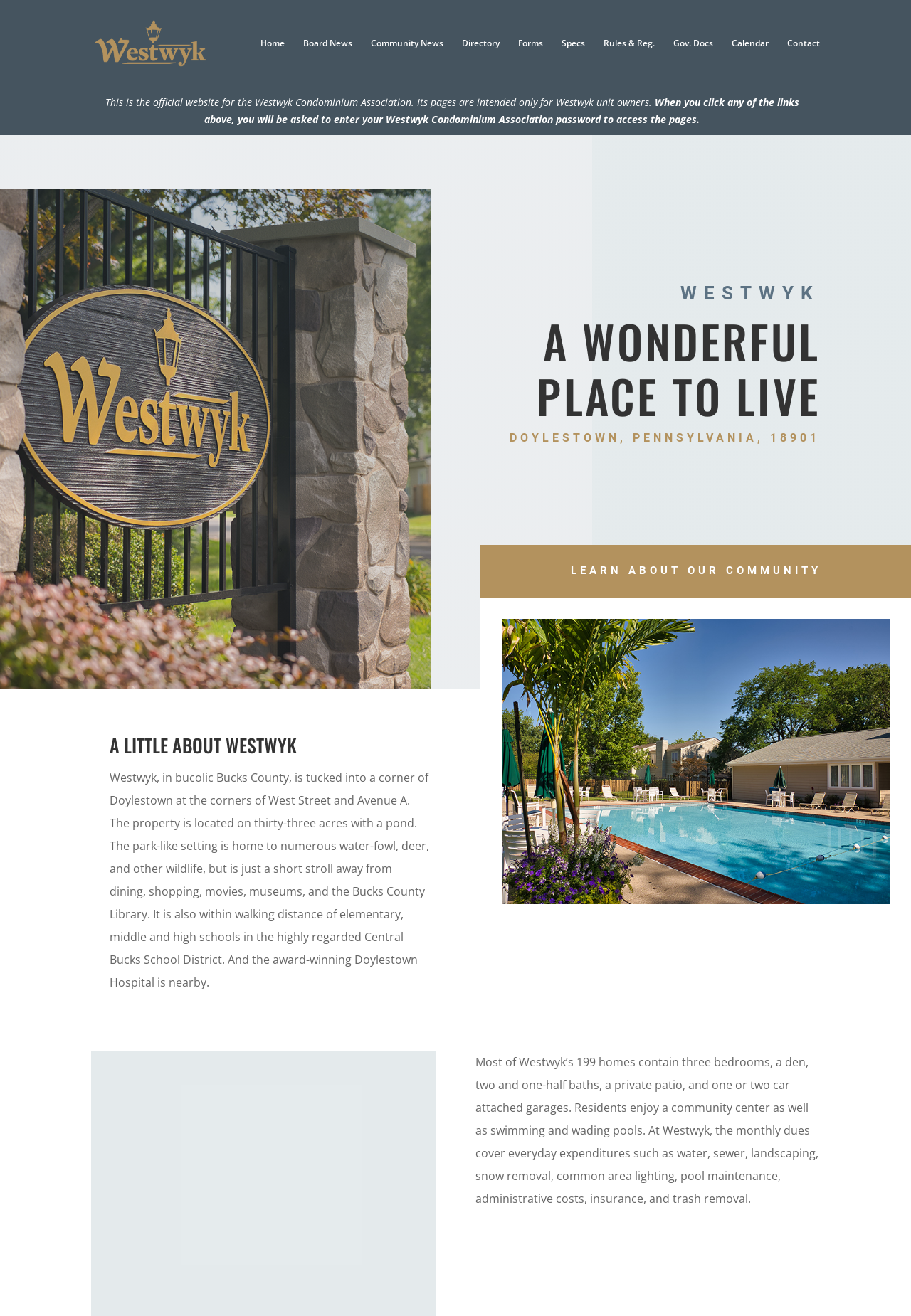What is the location of Westwyk?
Answer the question based on the image using a single word or a brief phrase.

Doylestown, Pennsylvania